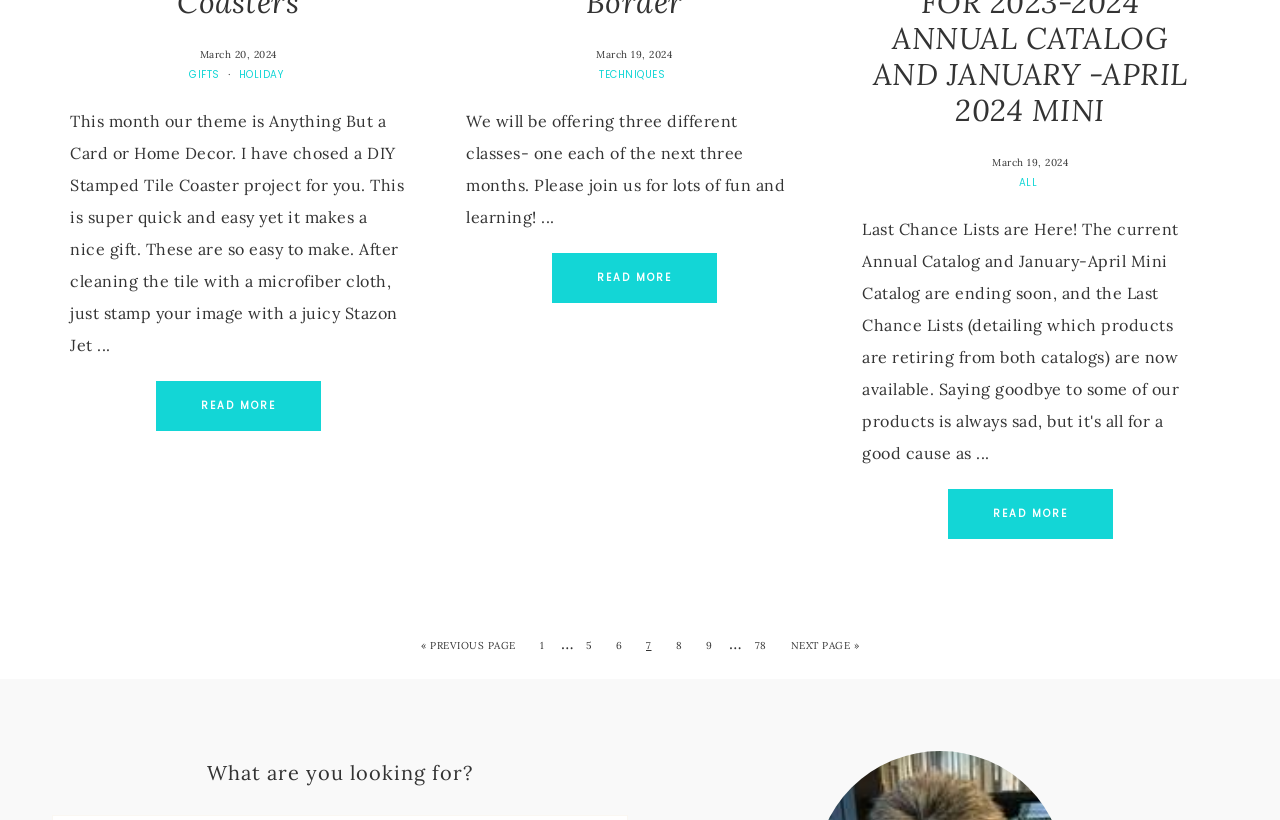Find and indicate the bounding box coordinates of the region you should select to follow the given instruction: "View terms and conditions".

None